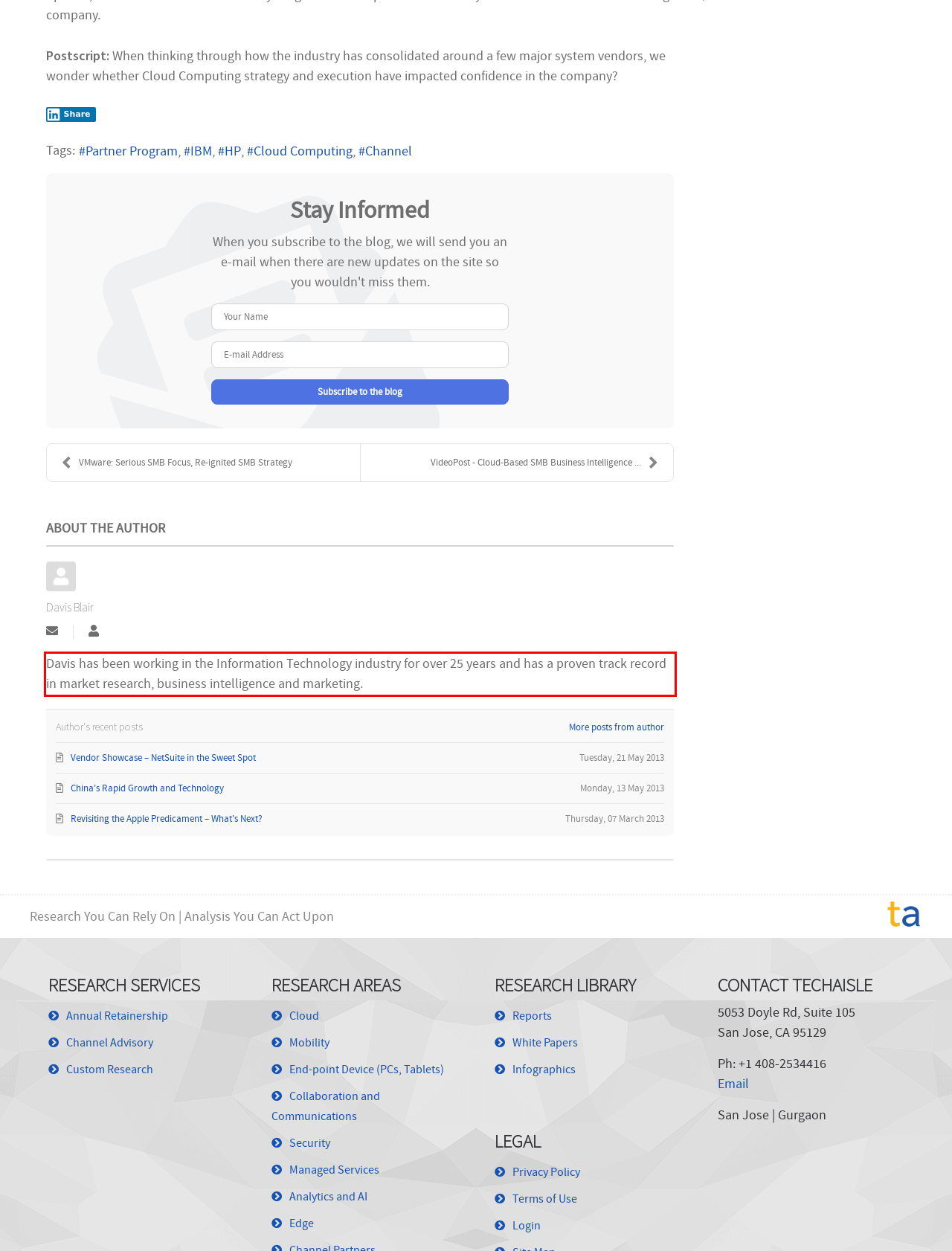You have a screenshot of a webpage, and there is a red bounding box around a UI element. Utilize OCR to extract the text within this red bounding box.

Davis has been working in the Information Technology industry for over 25 years and has a proven track record in market research, business intelligence and marketing.